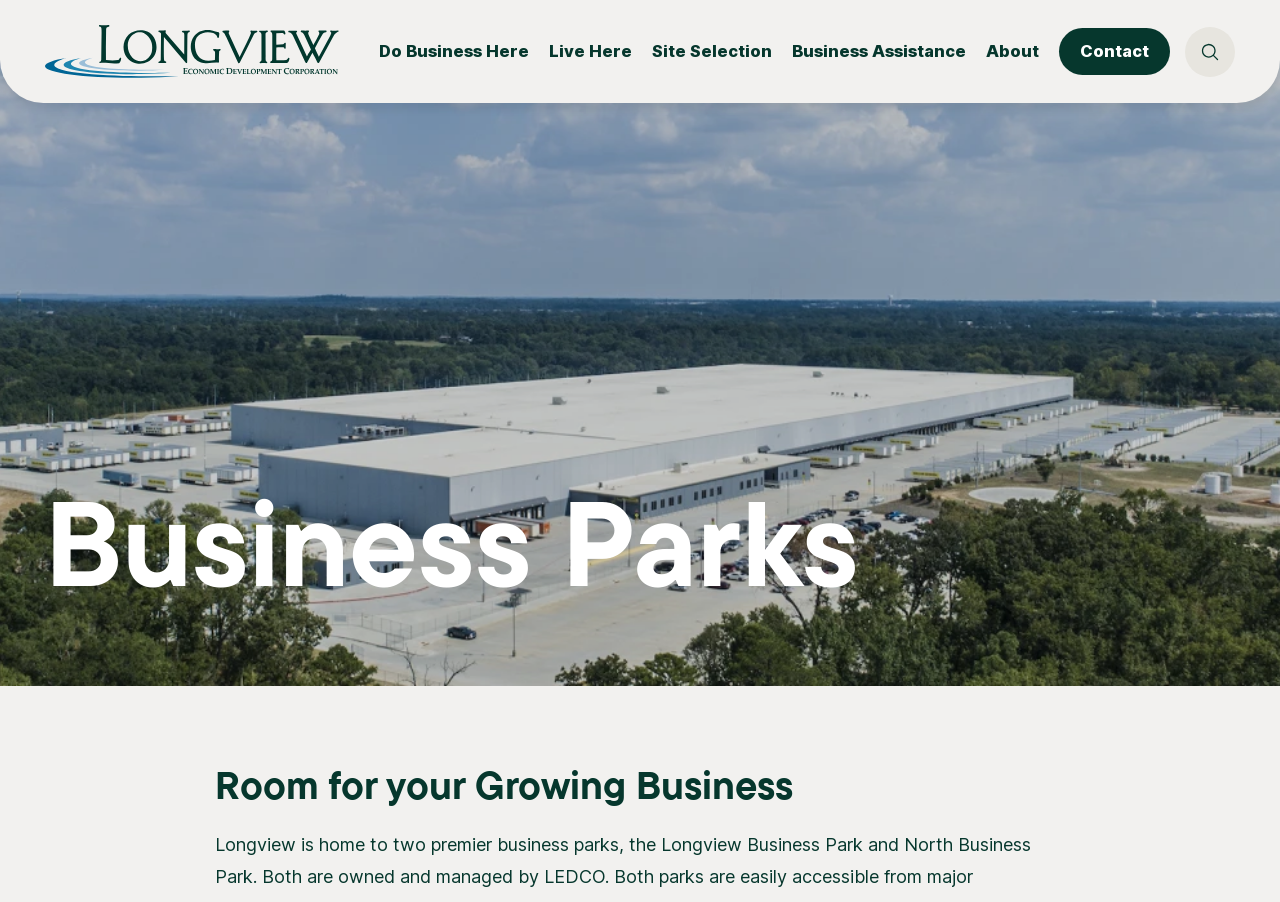Identify the bounding box coordinates for the element that needs to be clicked to fulfill this instruction: "Go to Do Business Here". Provide the coordinates in the format of four float numbers between 0 and 1: [left, top, right, bottom].

[0.296, 0.043, 0.413, 0.072]